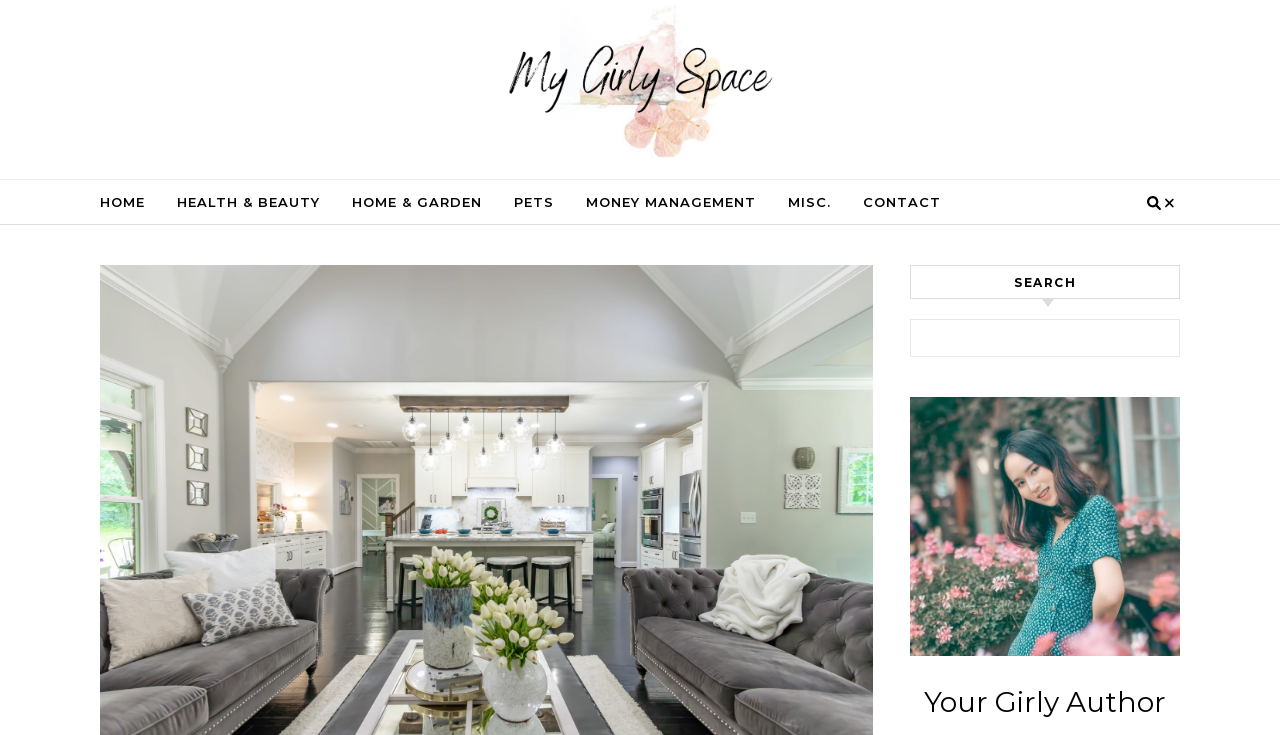What is the title or heading displayed on the webpage?

10 Aesthetics You Can Try to Boost Your Interior Design Style